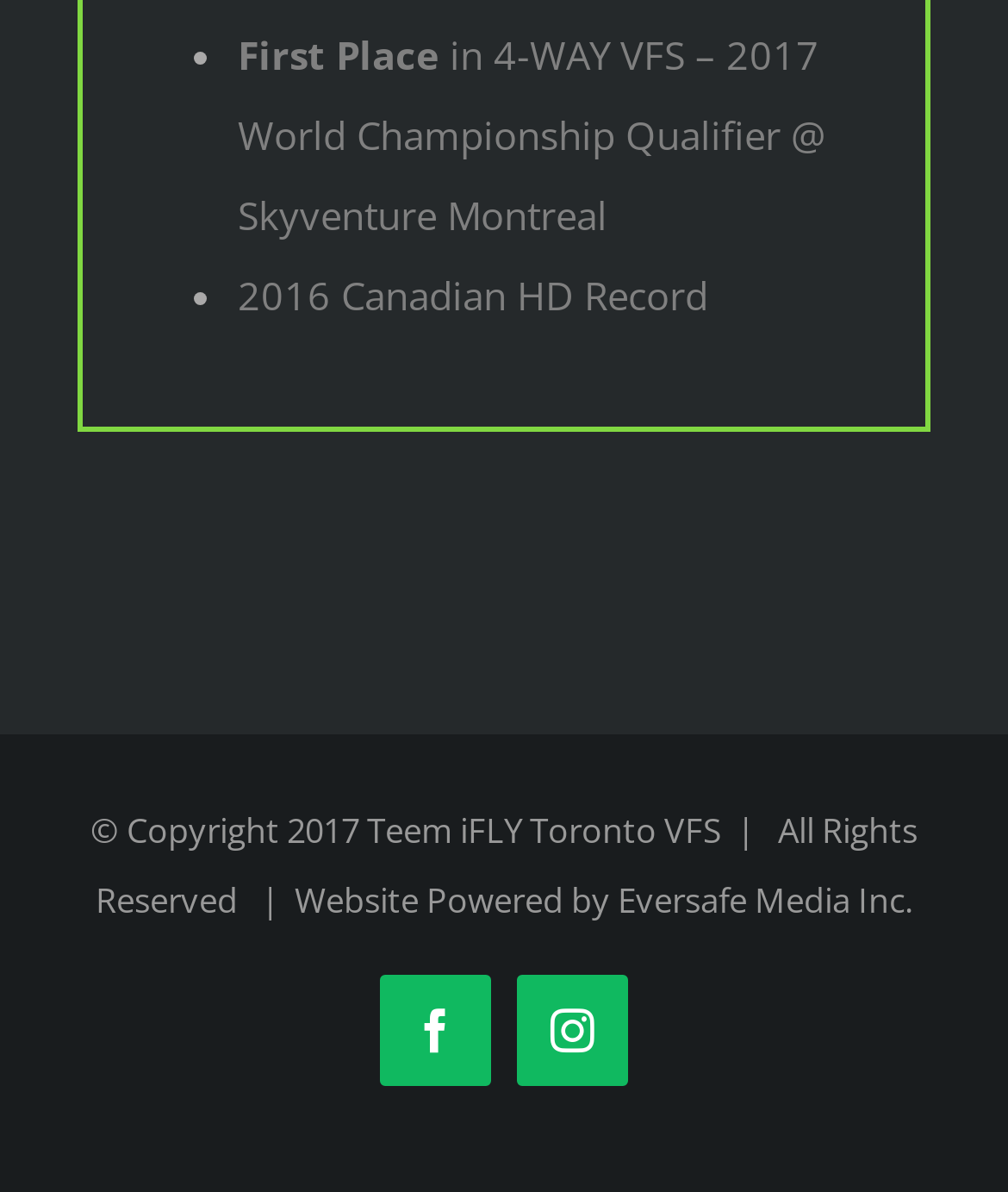Identify the bounding box for the UI element described as: "Facebook". The coordinates should be four float numbers between 0 and 1, i.e., [left, top, right, bottom].

[0.377, 0.817, 0.487, 0.91]